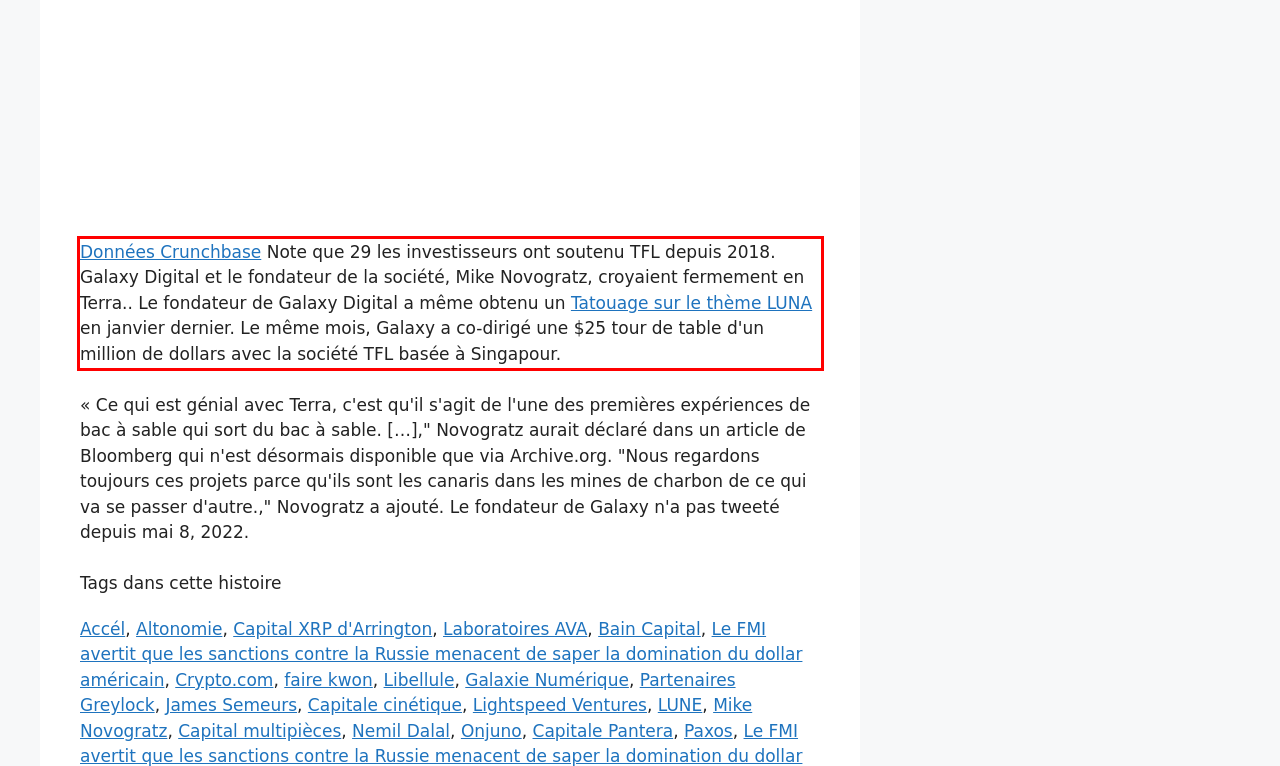Observe the screenshot of the webpage that includes a red rectangle bounding box. Conduct OCR on the content inside this red bounding box and generate the text.

Données Crunchbase Note que 29 les investisseurs ont soutenu TFL depuis 2018. Galaxy Digital et le fondateur de la société, Mike Novogratz, croyaient fermement en Terra.. Le fondateur de Galaxy Digital a même obtenu un Tatouage sur le thème LUNA en janvier dernier. Le même mois, Galaxy a co-dirigé une $25 tour de table d'un million de dollars avec la société TFL basée à Singapour.